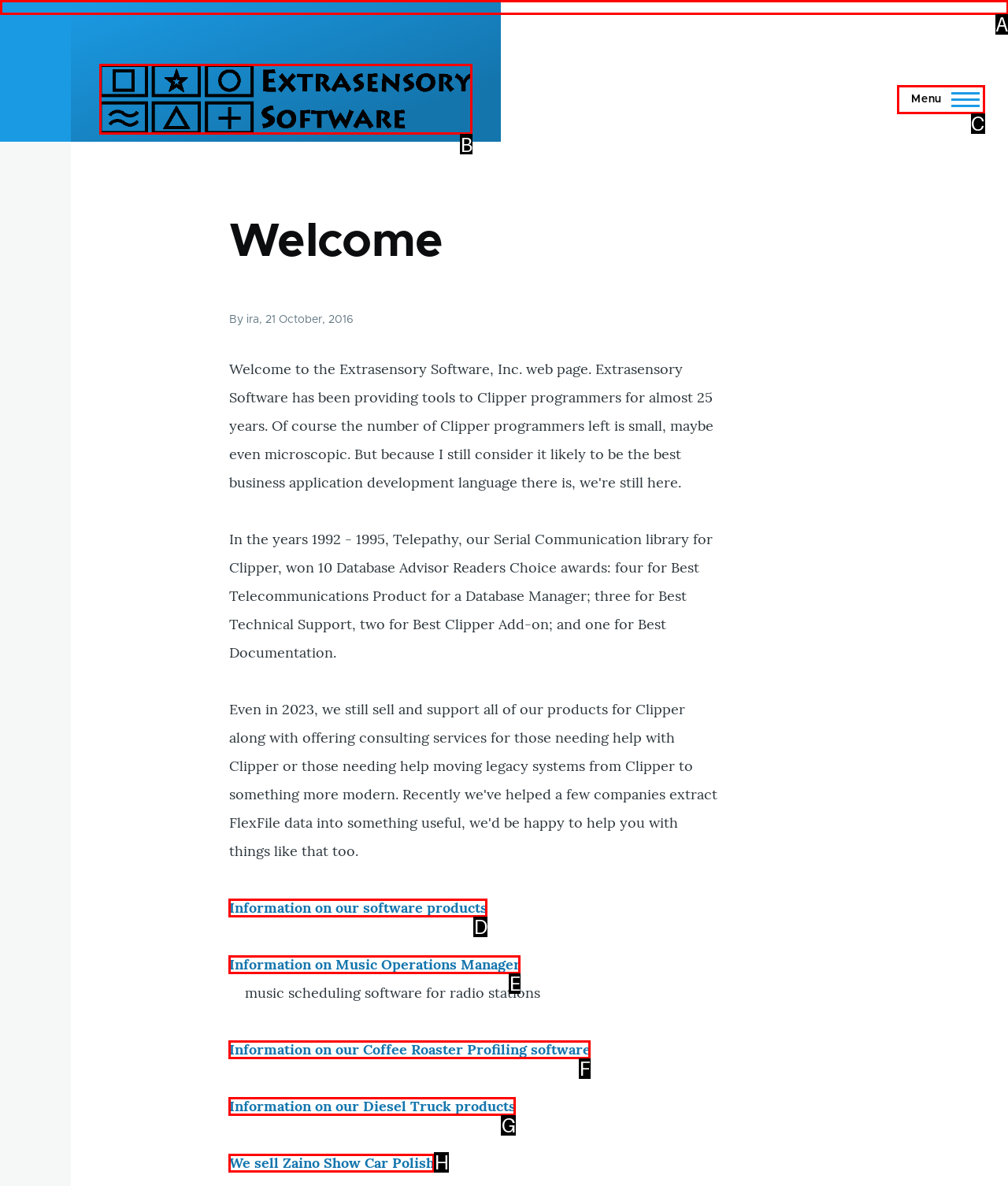Given the description: Menu, select the HTML element that matches it best. Reply with the letter of the chosen option directly.

C